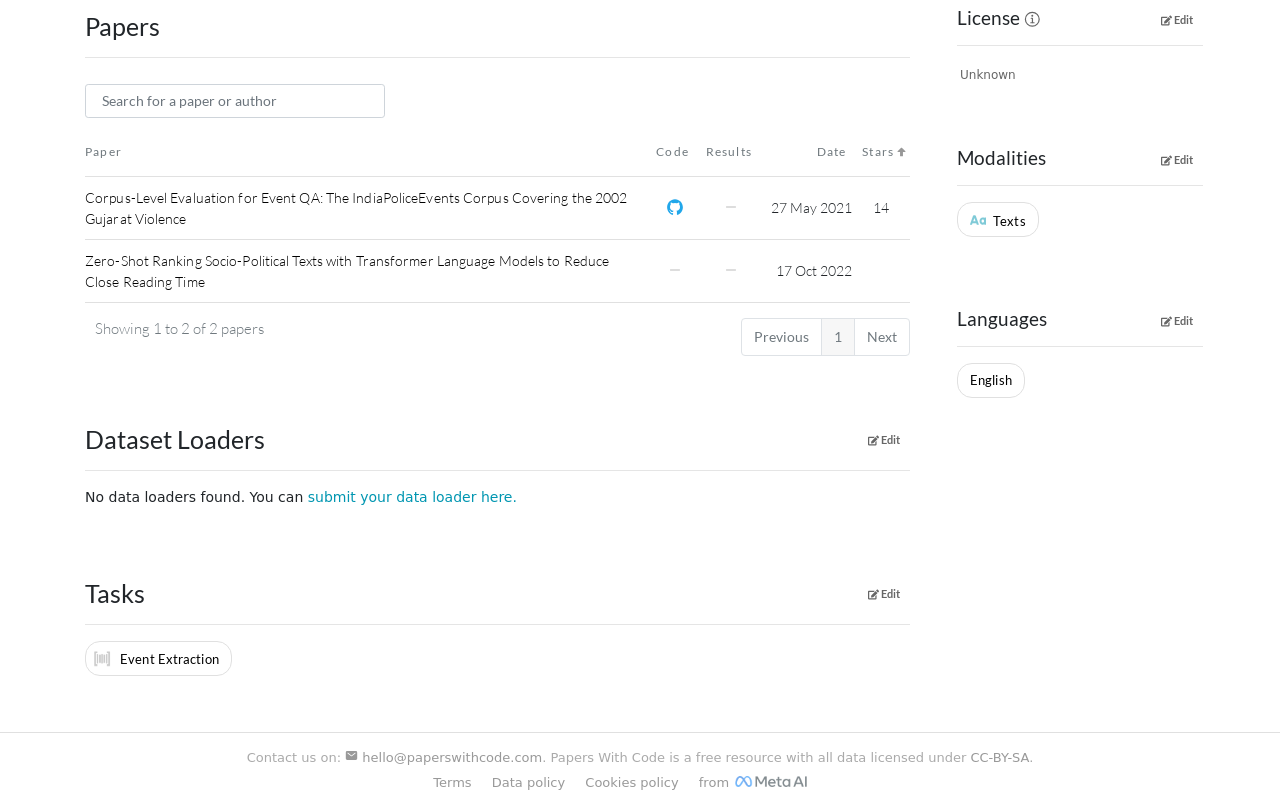Using the element description: "submit your data loader here.", determine the bounding box coordinates for the specified UI element. The coordinates should be four float numbers between 0 and 1, [left, top, right, bottom].

[0.24, 0.606, 0.404, 0.626]